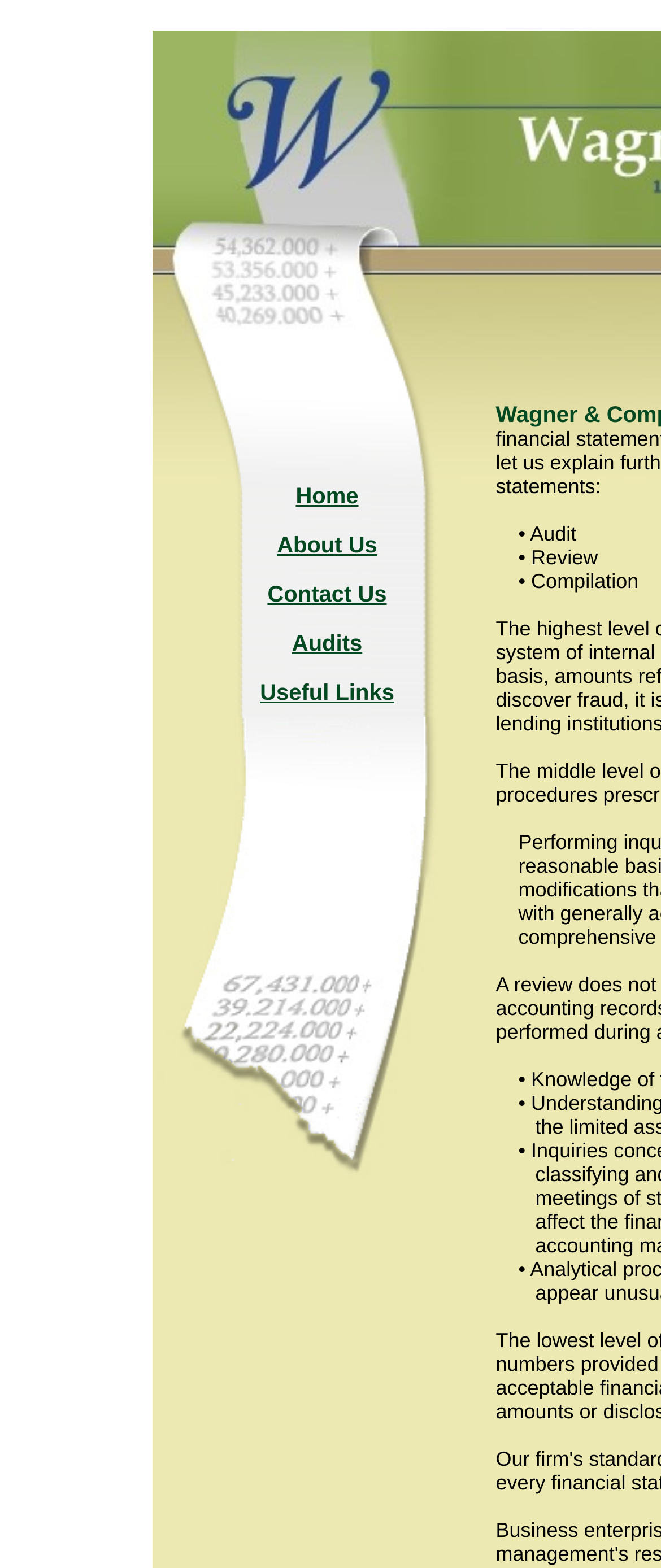How many types of services are listed?
Refer to the screenshot and answer in one word or phrase.

3